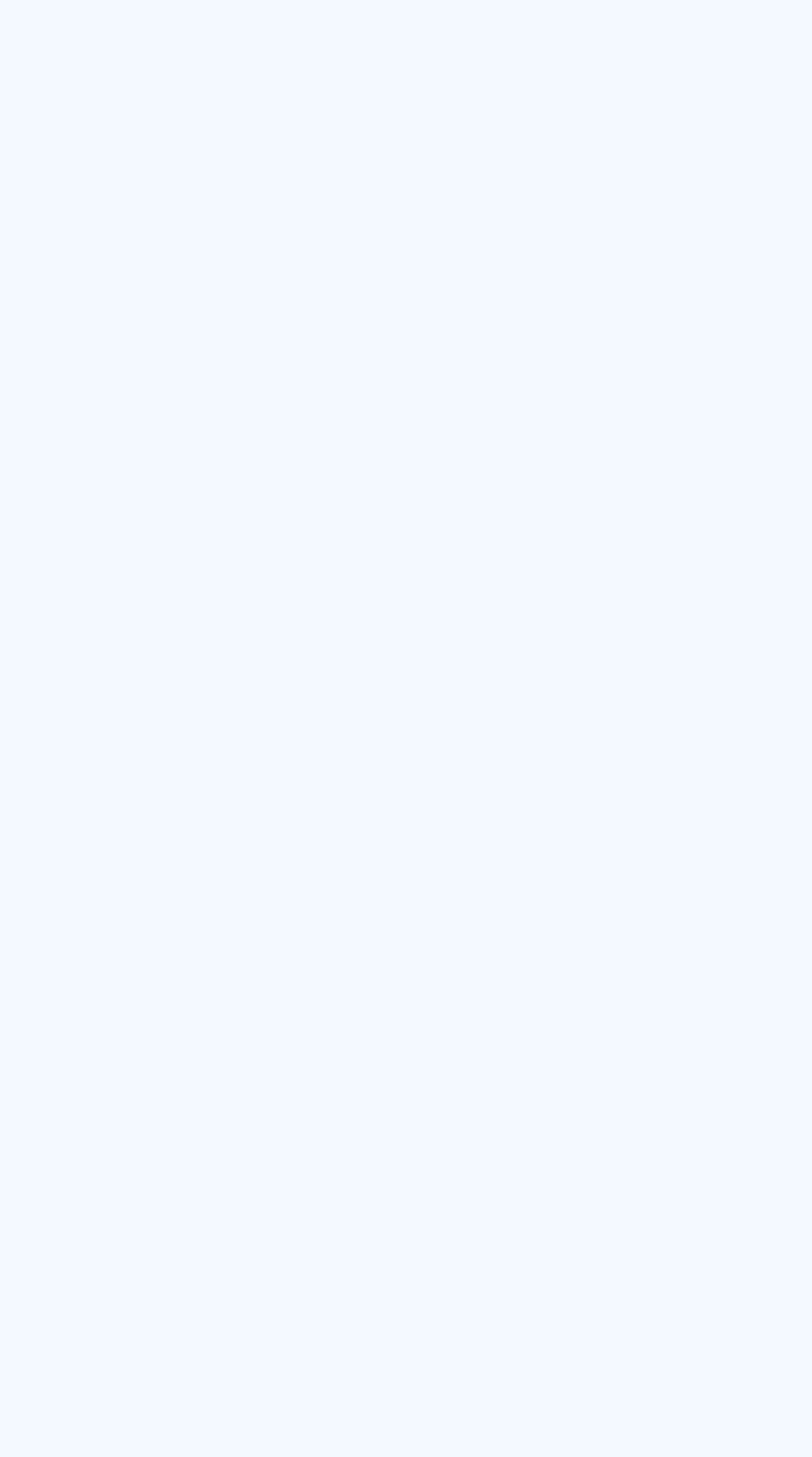How many slides are there?
From the details in the image, provide a complete and detailed answer to the question.

I determined the number of slides by looking at the group element '1 / 4', which suggests that there are 4 slides in total.